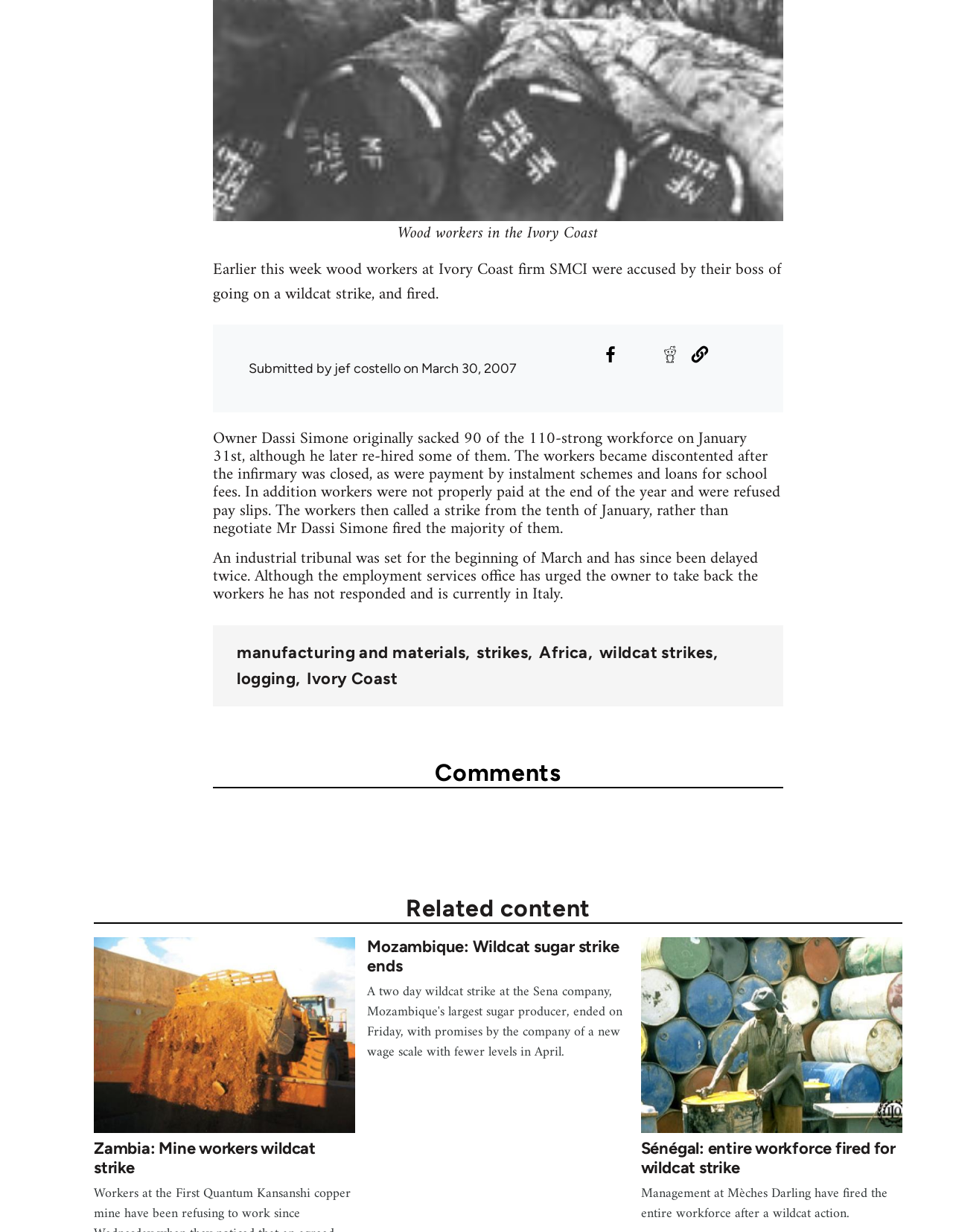From the element description logging, predict the bounding box coordinates of the UI element. The coordinates must be specified in the format (top-left x, top-left y, bottom-right x, bottom-right y) and should be within the 0 to 1 range.

[0.249, 0.543, 0.31, 0.559]